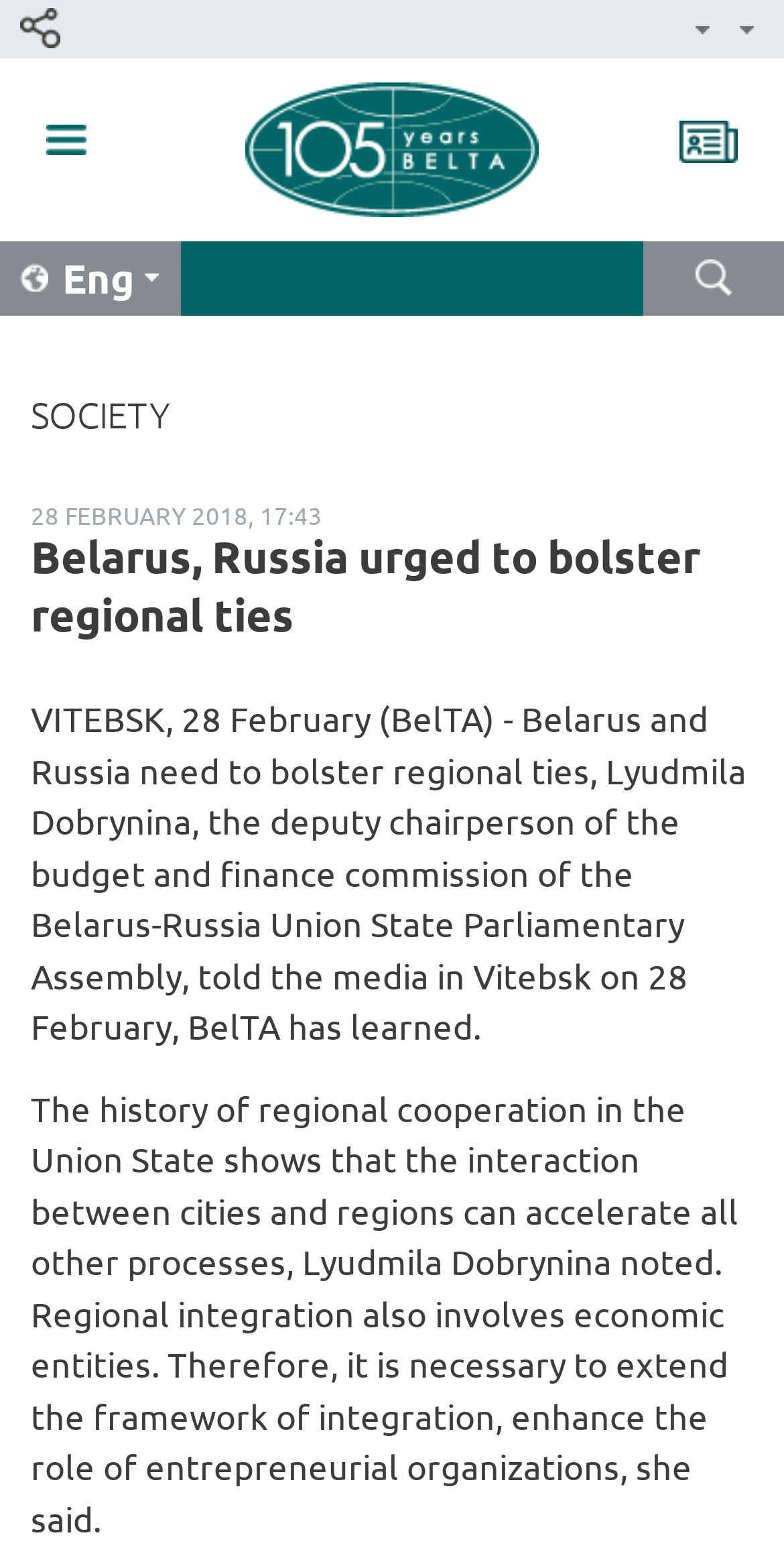Calculate the bounding box coordinates of the UI element given the description: "title="Belarusian Telegraph Agency"".

[0.313, 0.053, 0.687, 0.139]